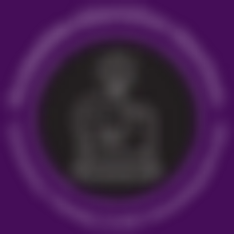What is the shape of the emblem?
Please look at the screenshot and answer using one word or phrase.

Circular